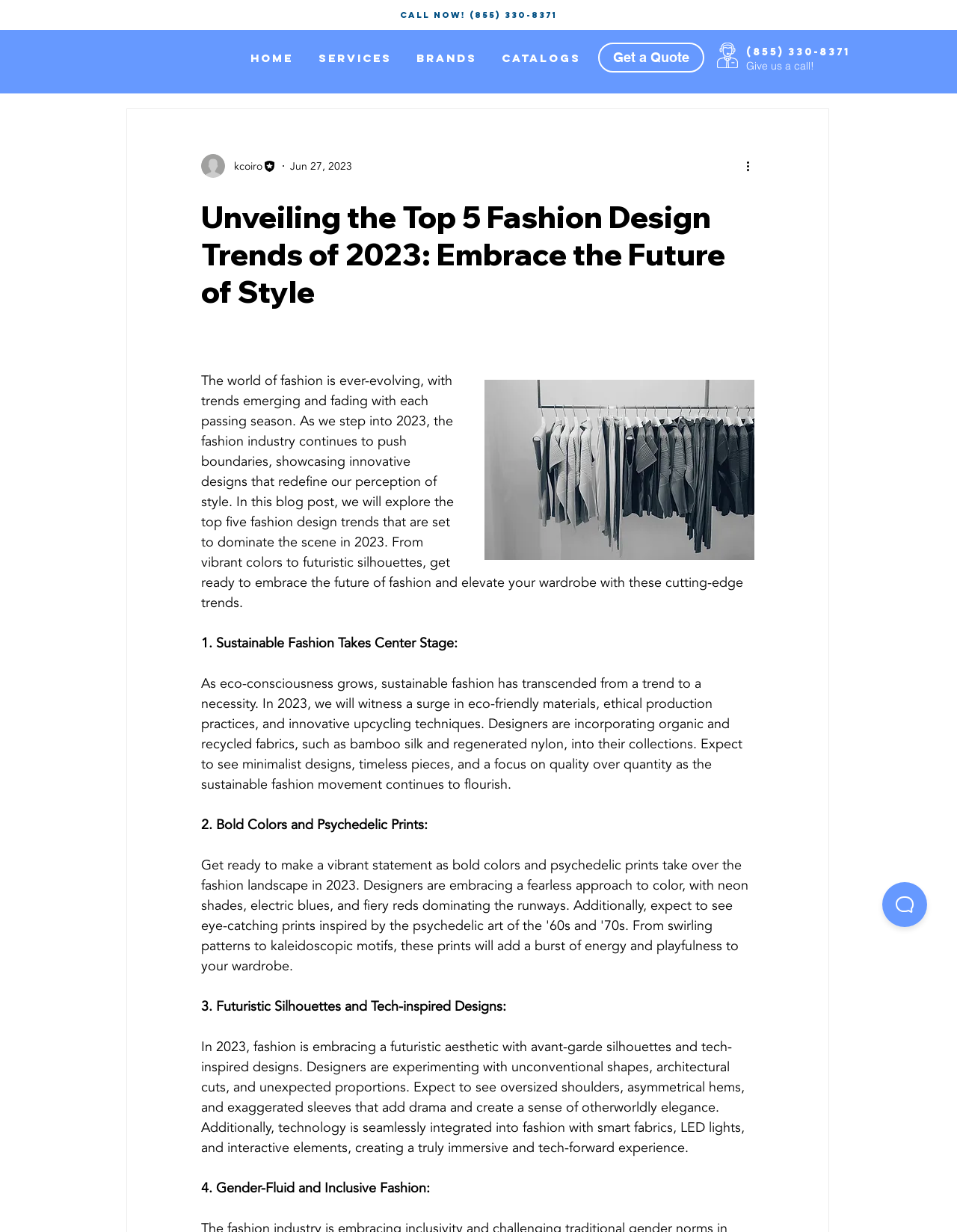Write an extensive caption that covers every aspect of the webpage.

The webpage is focused on the topic of fashion design trends in 2023. At the top, there is a heading that reads "Unveiling the Top 5 Fashion Design Trends of 2023: Embrace the Future of Style". Below this heading, there is a section with a navigation menu that includes links to "HOME", "SERVICES", "BRANDS", and "CATALOGS". 

To the right of the navigation menu, there is a link to "Get a Quote" and an image of a logo, "all-county apparel.png". Below this, there is a heading with a phone number "(855) 330-8371" and a link to "Give us a call!". 

The main content of the webpage is a blog post that discusses the top five fashion design trends of 2023. The post is written by an author, whose picture is displayed, and includes a date "Jun 27, 2023". The post is divided into sections, each discussing a different trend. The trends include sustainable fashion, bold colors and psychedelic prints, futuristic silhouettes and tech-inspired designs, gender-fluid and inclusive fashion, and one more trend. 

Each section includes a heading and a paragraph of text that describes the trend. The text is informative and provides details about what to expect from each trend. There are no images in the main content of the blog post, but there is a button to "More actions" at the top right corner of the post. 

At the bottom right corner of the webpage, there is an iframe with a link to "Toggle Customer Support".